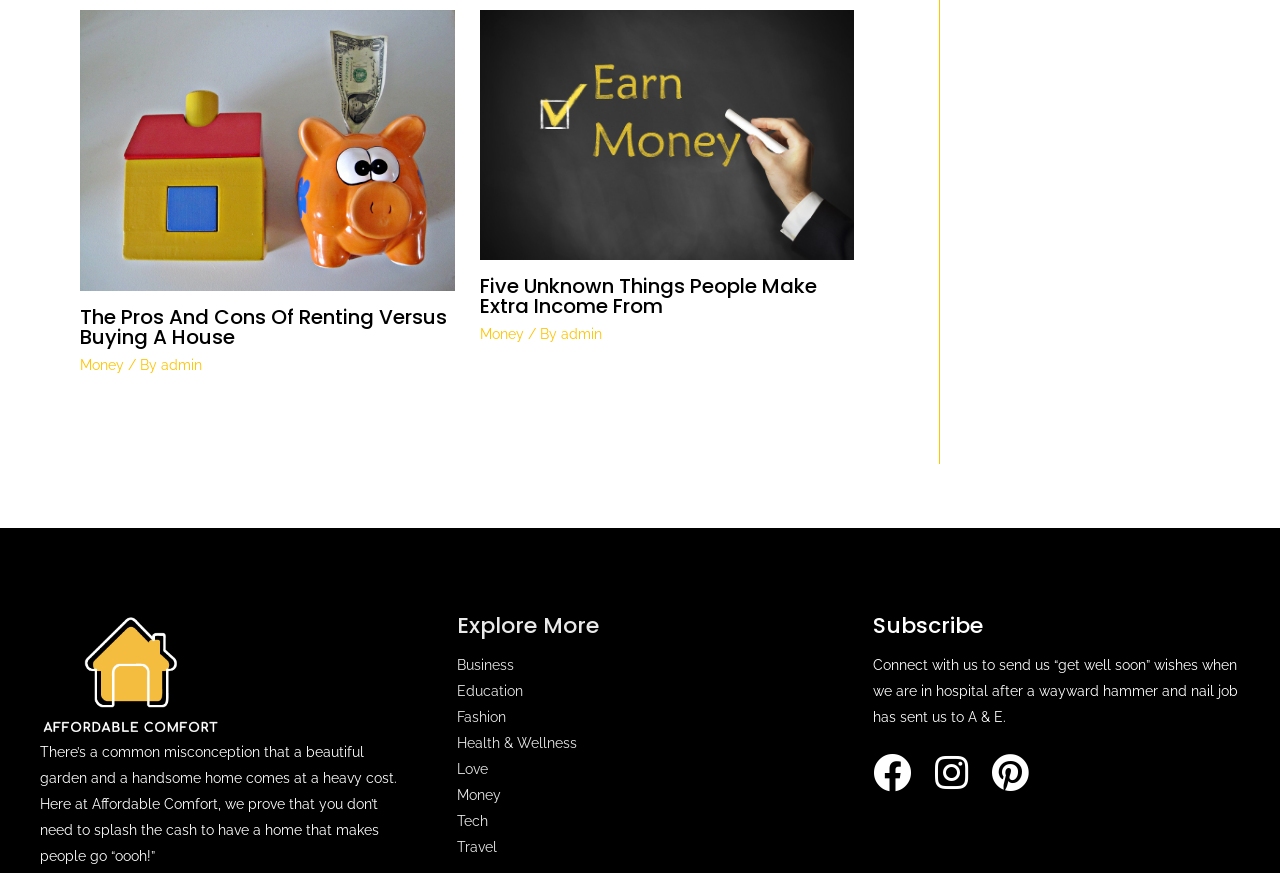Determine the bounding box coordinates for the clickable element required to fulfill the instruction: "Visit admin's page". Provide the coordinates as four float numbers between 0 and 1, i.e., [left, top, right, bottom].

[0.126, 0.409, 0.158, 0.427]